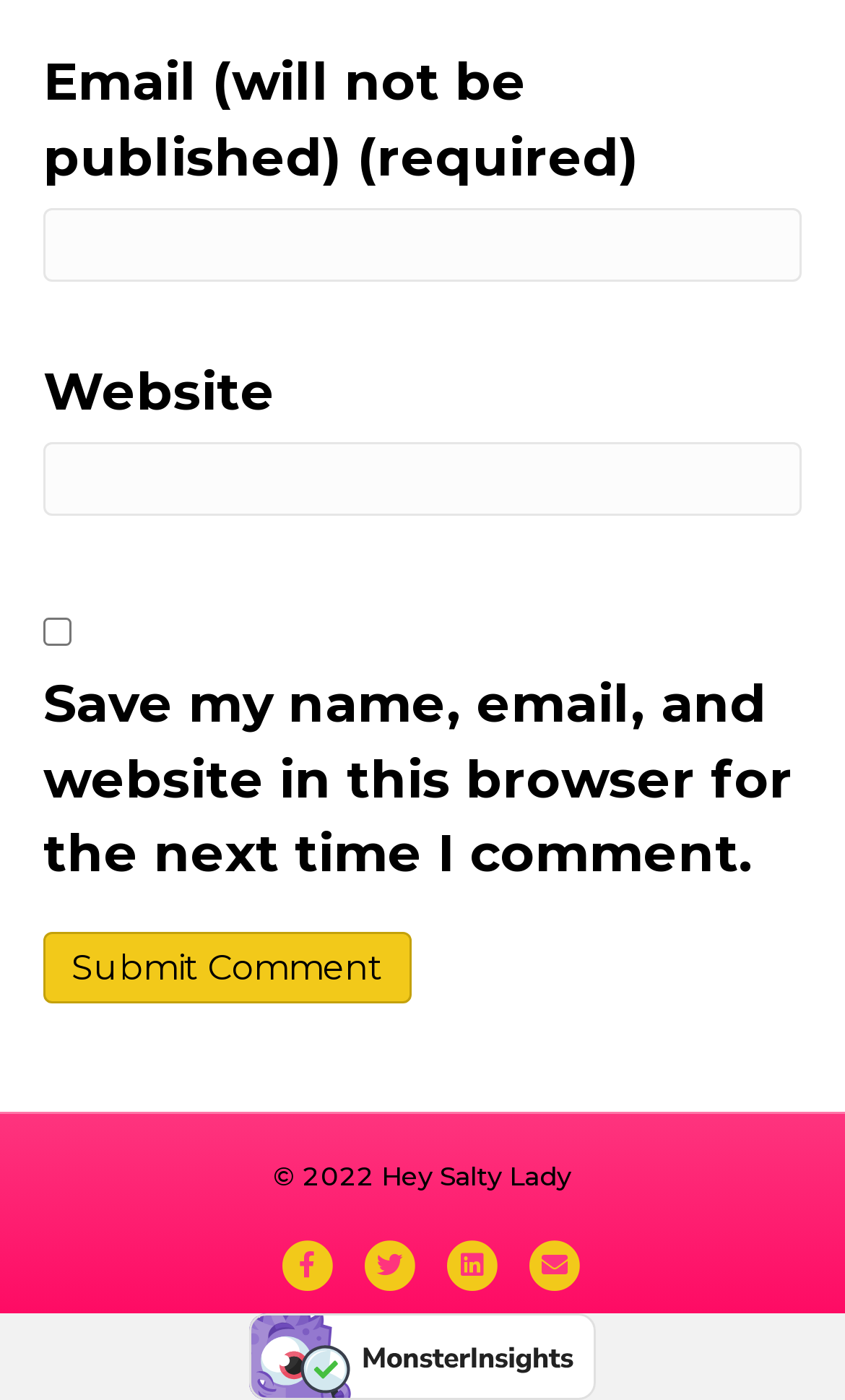Please identify the bounding box coordinates of the area that needs to be clicked to follow this instruction: "Input website URL".

[0.051, 0.316, 0.949, 0.369]